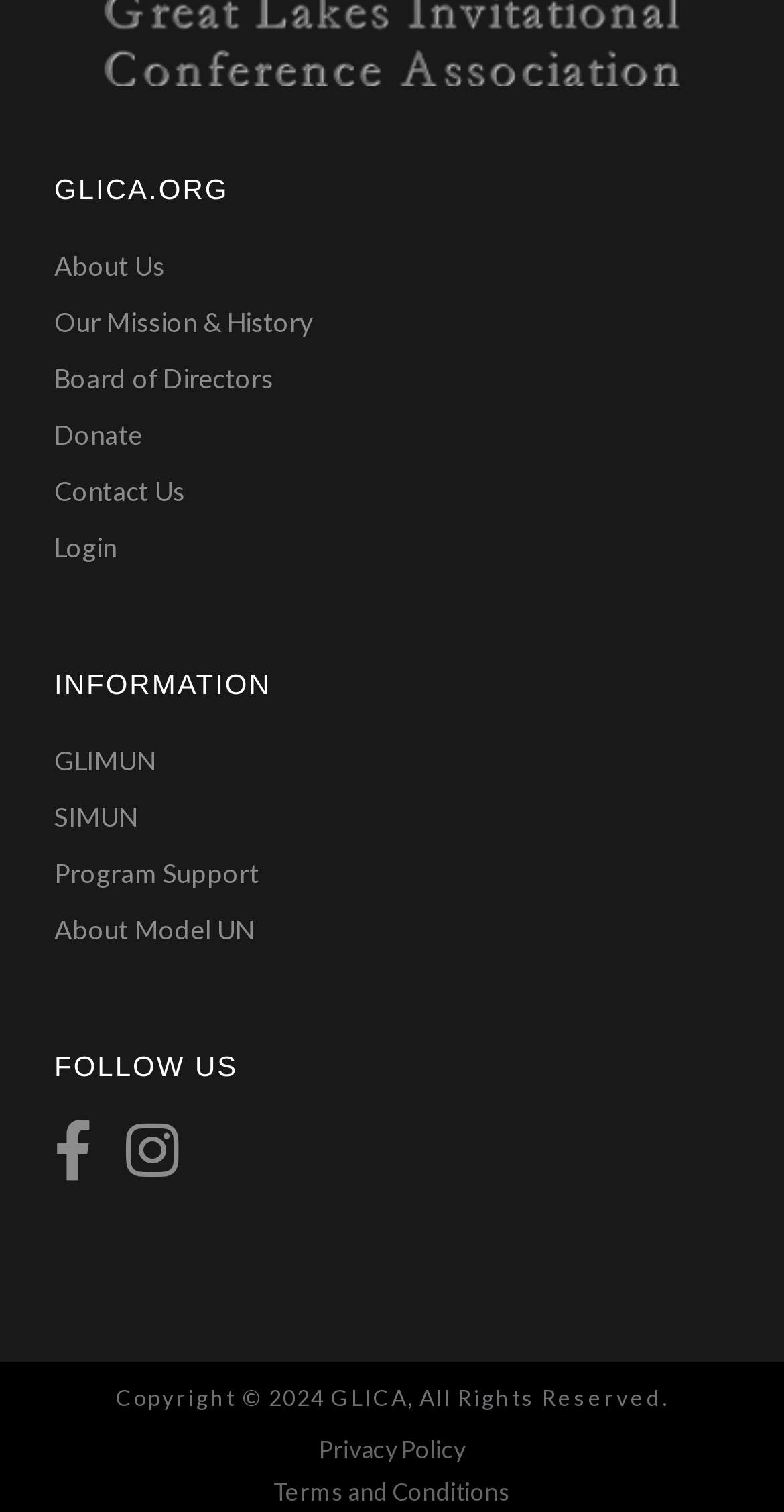Please provide a comprehensive response to the question based on the details in the image: What is the last menu item?

The last menu item can be found at the bottom of the webpage, where it is listed as a link. It is 'Terms and Conditions'.